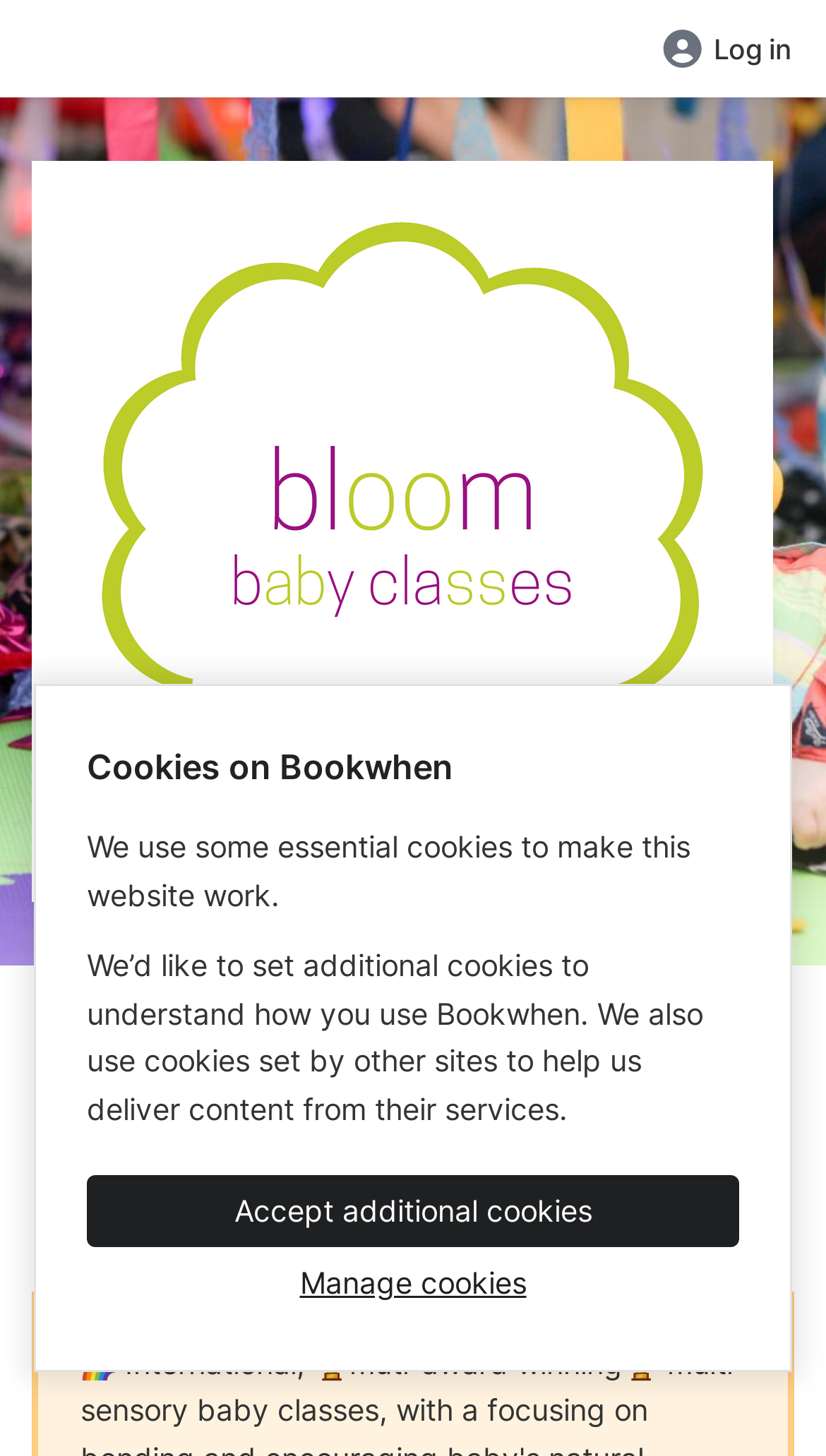Please answer the following question using a single word or phrase: 
What is the name of the organization?

Bloom Baby Classes